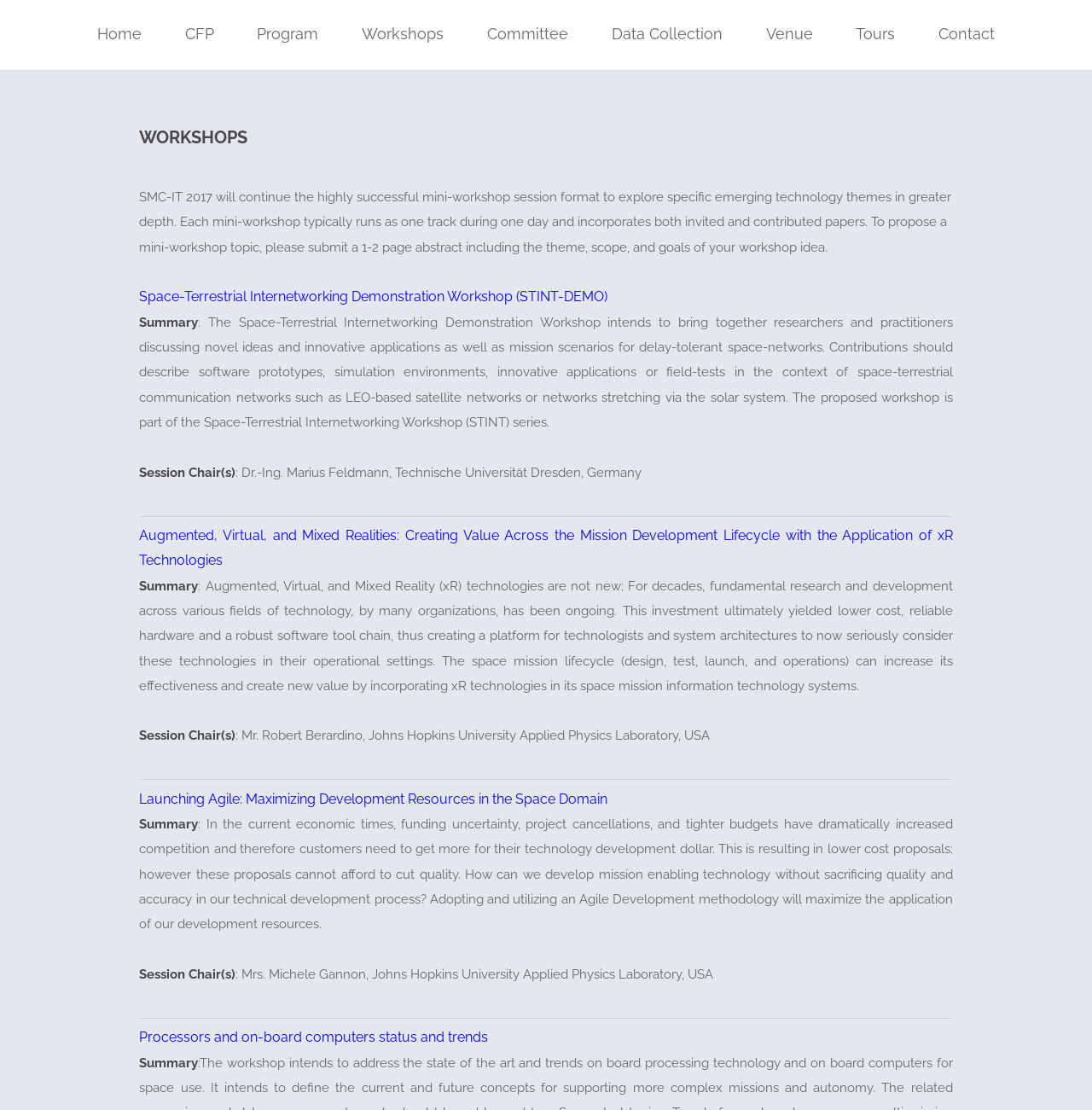Can you find the bounding box coordinates of the area I should click to execute the following instruction: "Read about the 'Augmented, Virtual, and Mixed Realities' workshop"?

[0.128, 0.476, 0.872, 0.511]